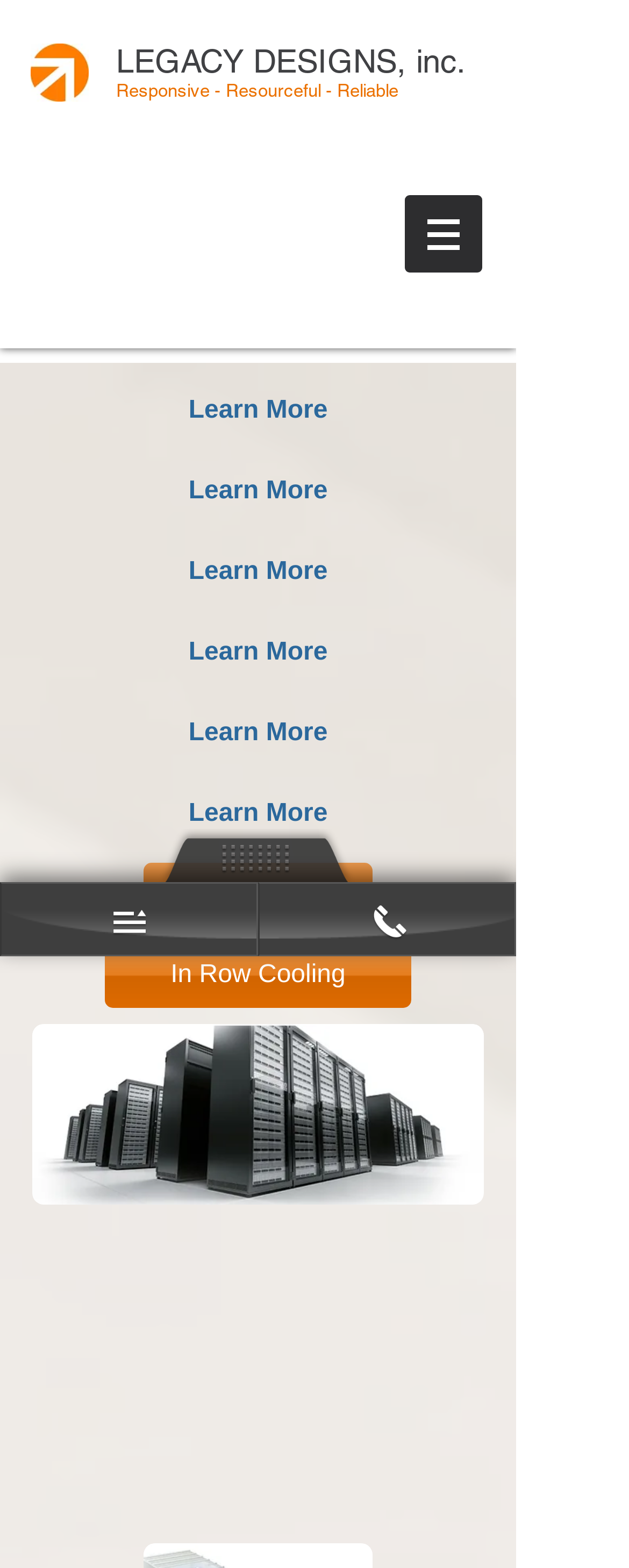Bounding box coordinates are specified in the format (top-left x, top-left y, bottom-right x, bottom-right y). All values are floating point numbers bounded between 0 and 1. Please provide the bounding box coordinate of the region this sentence describes: In Row Cooling

[0.167, 0.602, 0.654, 0.643]